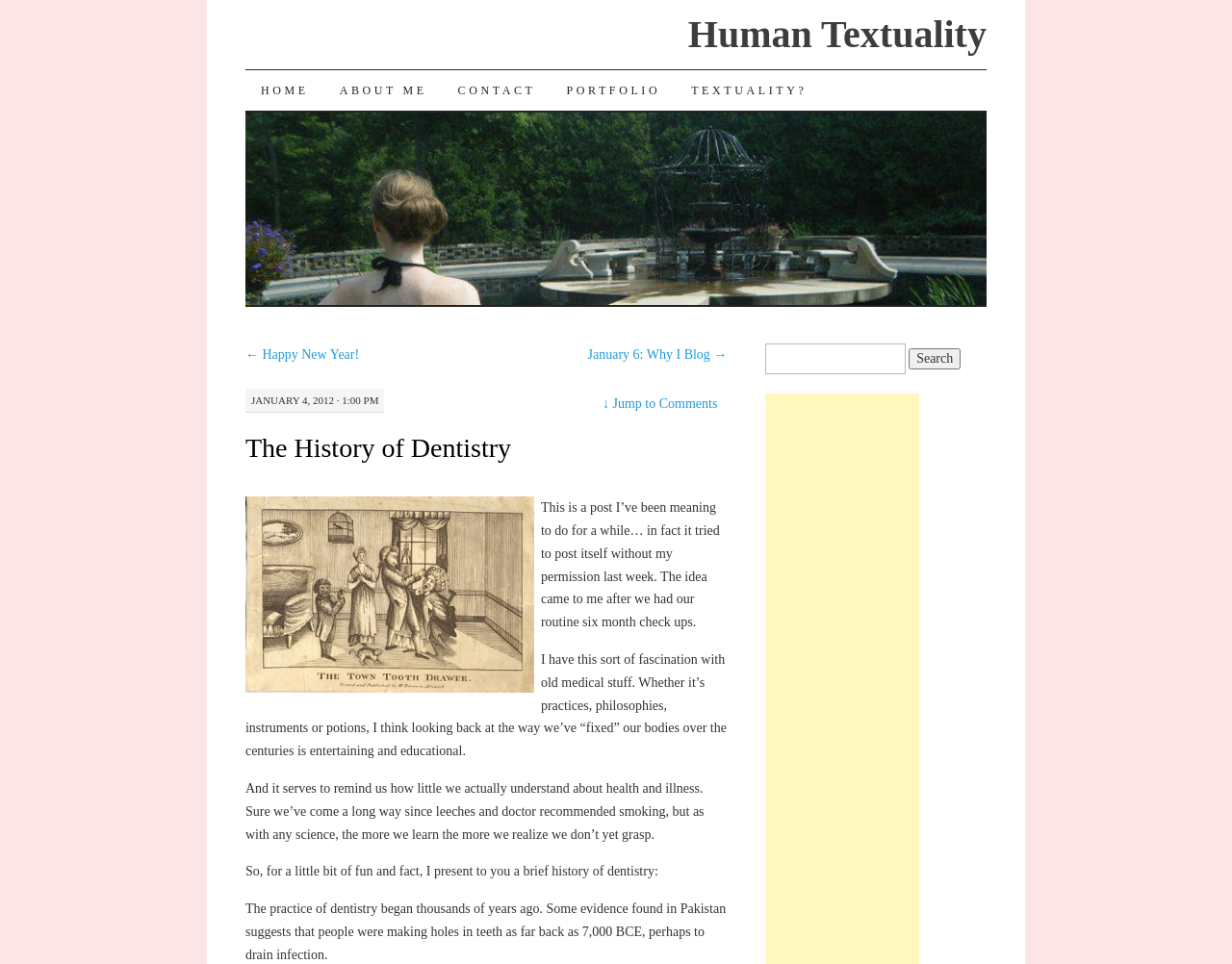Please identify the bounding box coordinates of the clickable element to fulfill the following instruction: "go to Human Textuality". The coordinates should be four float numbers between 0 and 1, i.e., [left, top, right, bottom].

[0.558, 0.013, 0.801, 0.058]